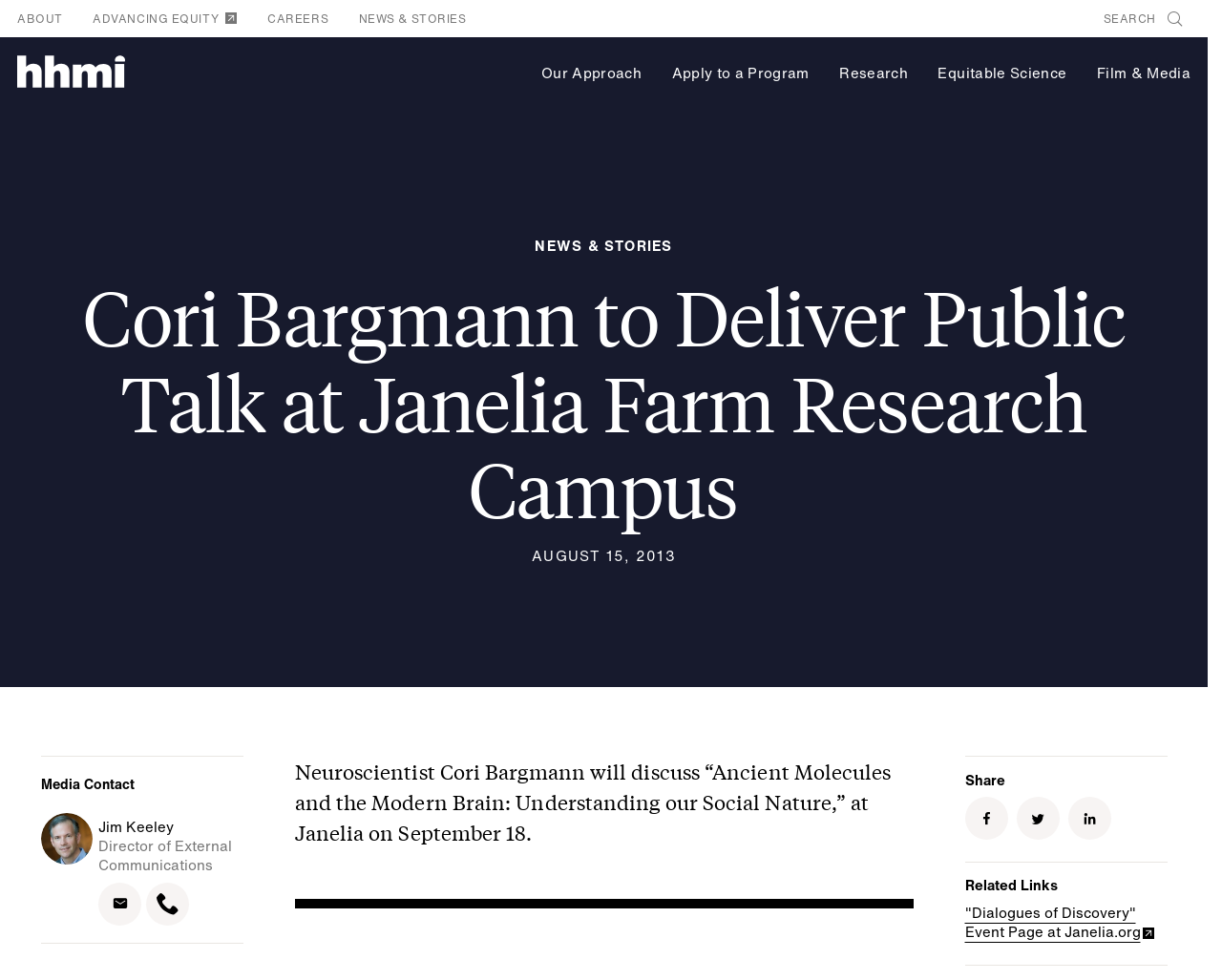What is the name of the event series where Cori Bargmann will discuss her talk?
Using the information from the image, answer the question thoroughly.

I found the answer by looking at the related links section of the webpage, where it says '“Dialogues of Discovery” Event Page at Janelia.org'.